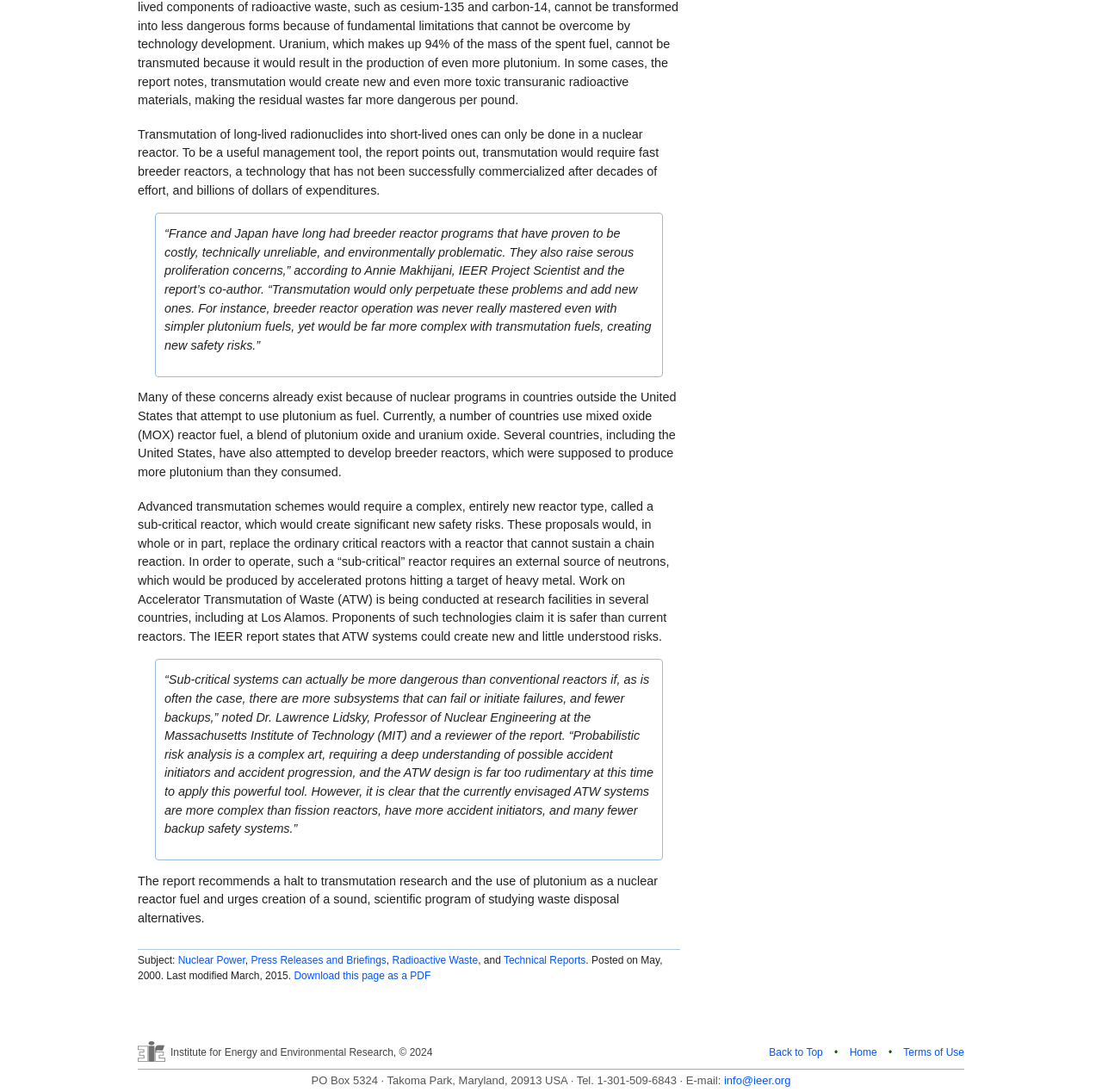Locate the bounding box coordinates of the clickable region to complete the following instruction: "Click on 'Download this page as a PDF'."

[0.267, 0.888, 0.391, 0.899]